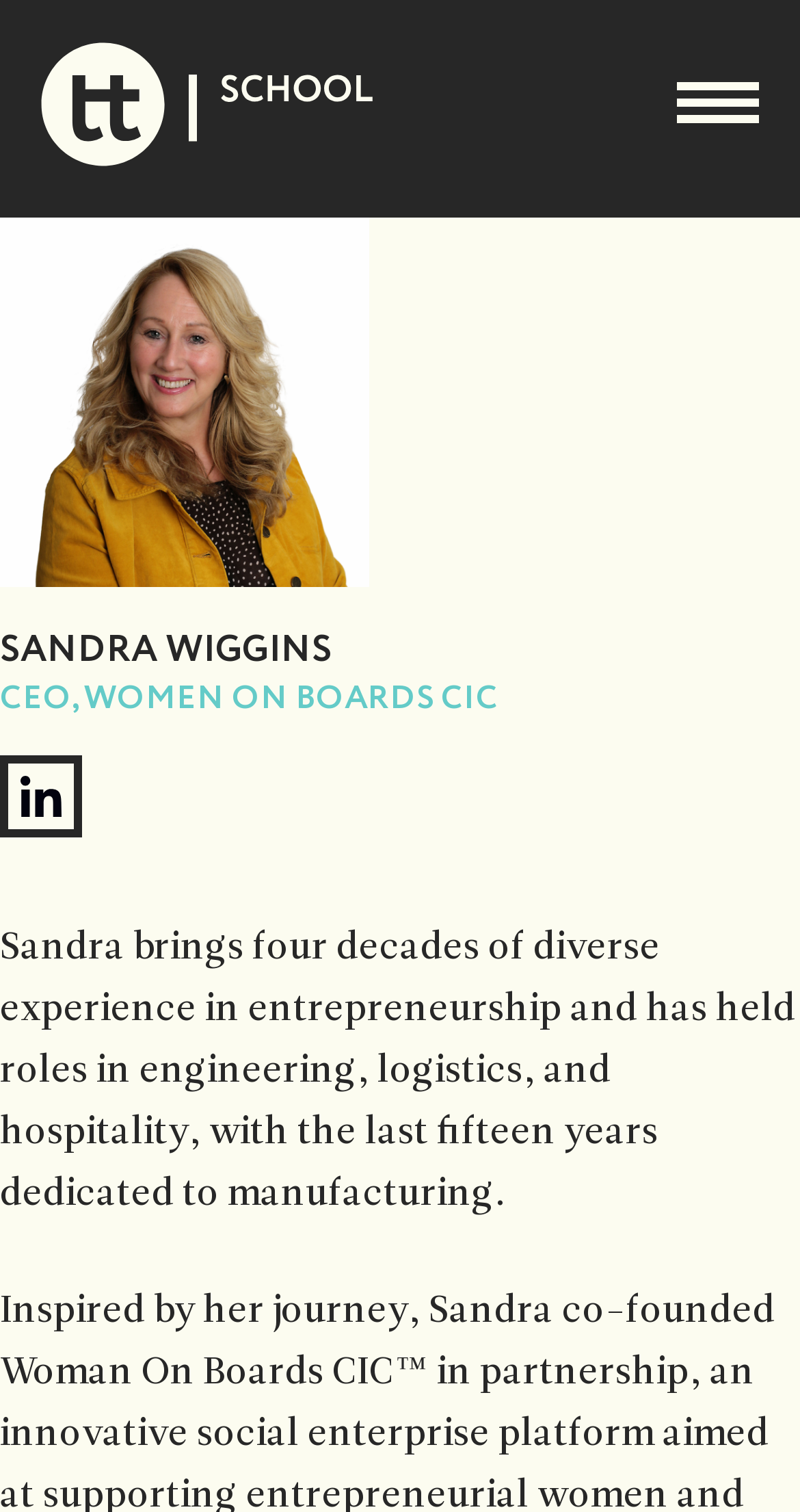Identify the bounding box for the UI element specified in this description: "title="linkedin"". The coordinates must be four float numbers between 0 and 1, formatted as [left, top, right, bottom].

[0.0, 0.499, 0.103, 0.554]